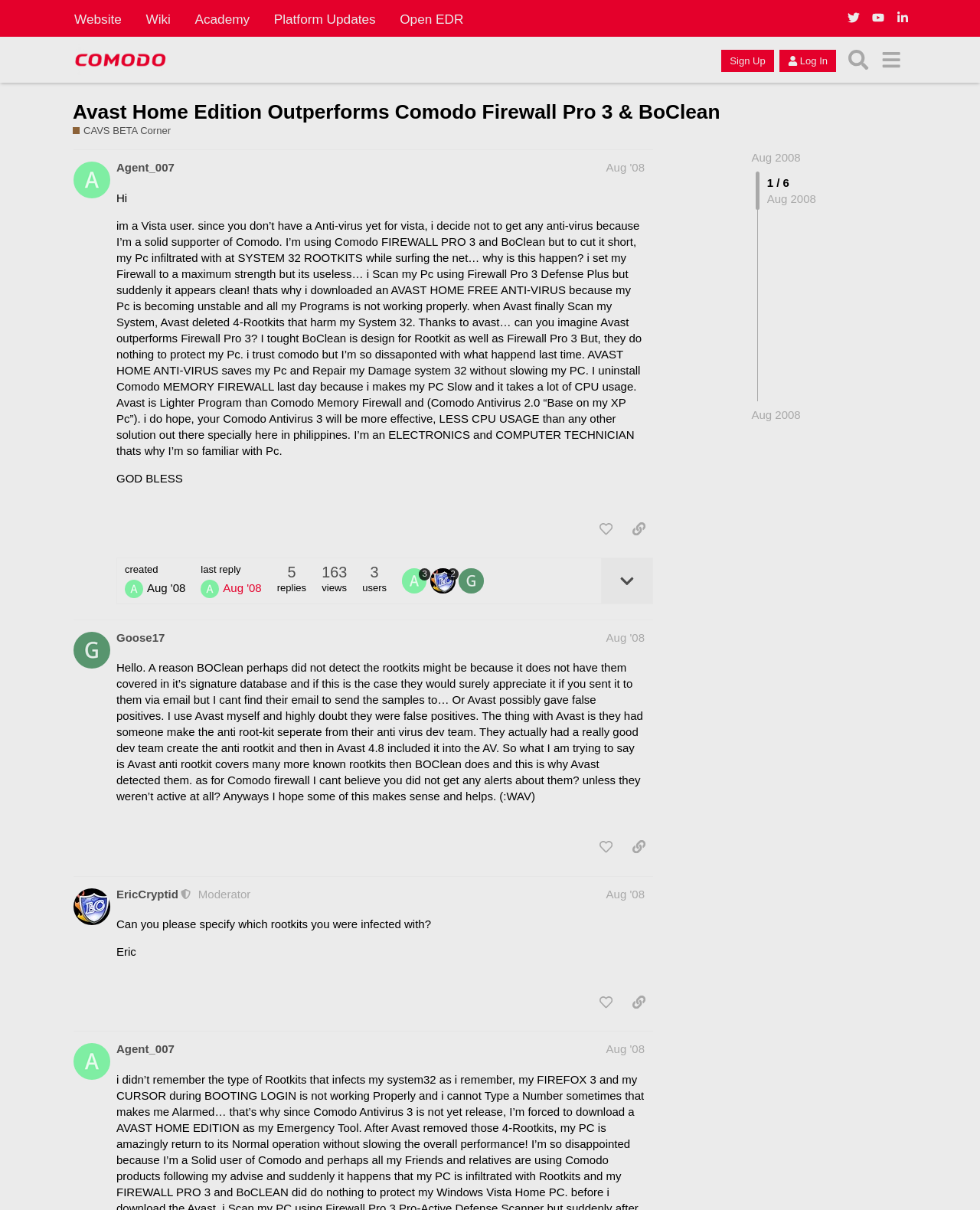Identify the bounding box coordinates of the region that needs to be clicked to carry out this instruction: "Click the 'Sign Up' button". Provide these coordinates as four float numbers ranging from 0 to 1, i.e., [left, top, right, bottom].

[0.736, 0.041, 0.79, 0.059]